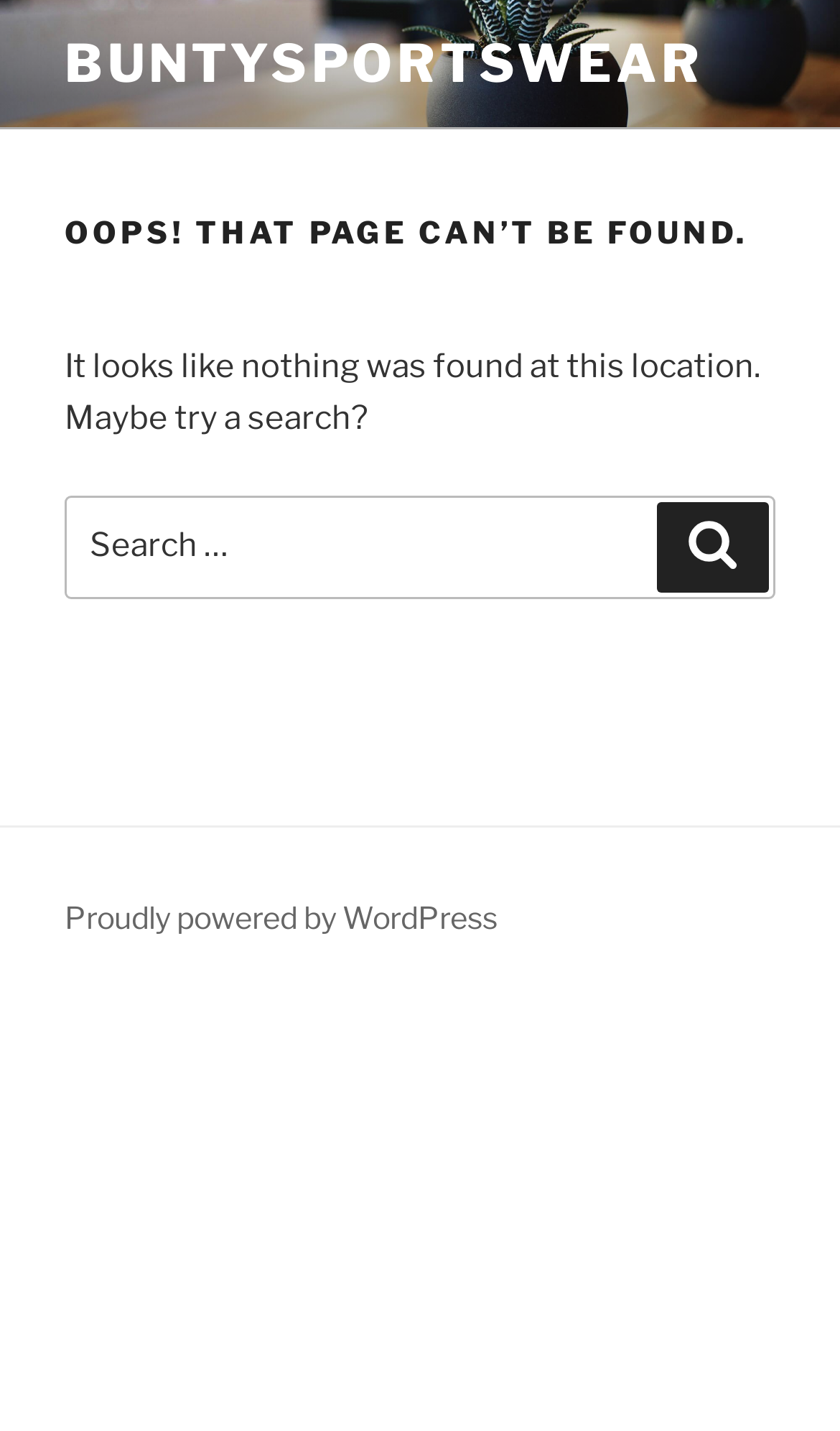Identify and provide the text content of the webpage's primary headline.

OOPS! THAT PAGE CAN’T BE FOUND.